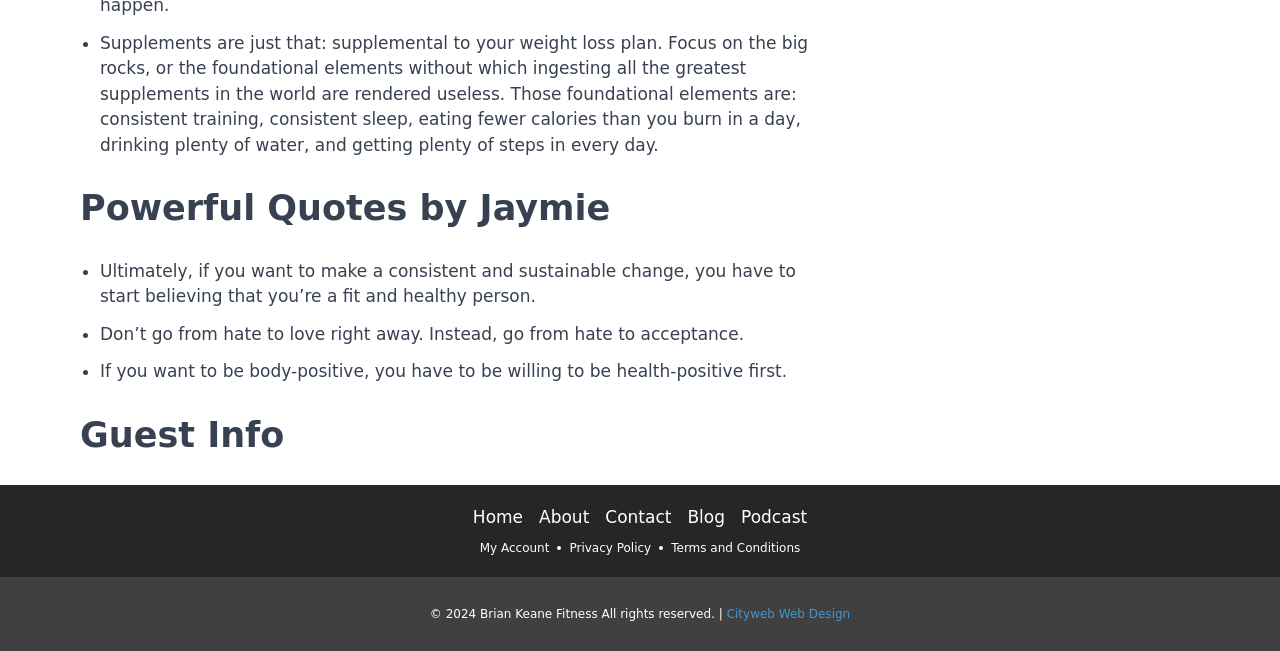How many links are in the footer?
Refer to the image and answer the question using a single word or phrase.

9